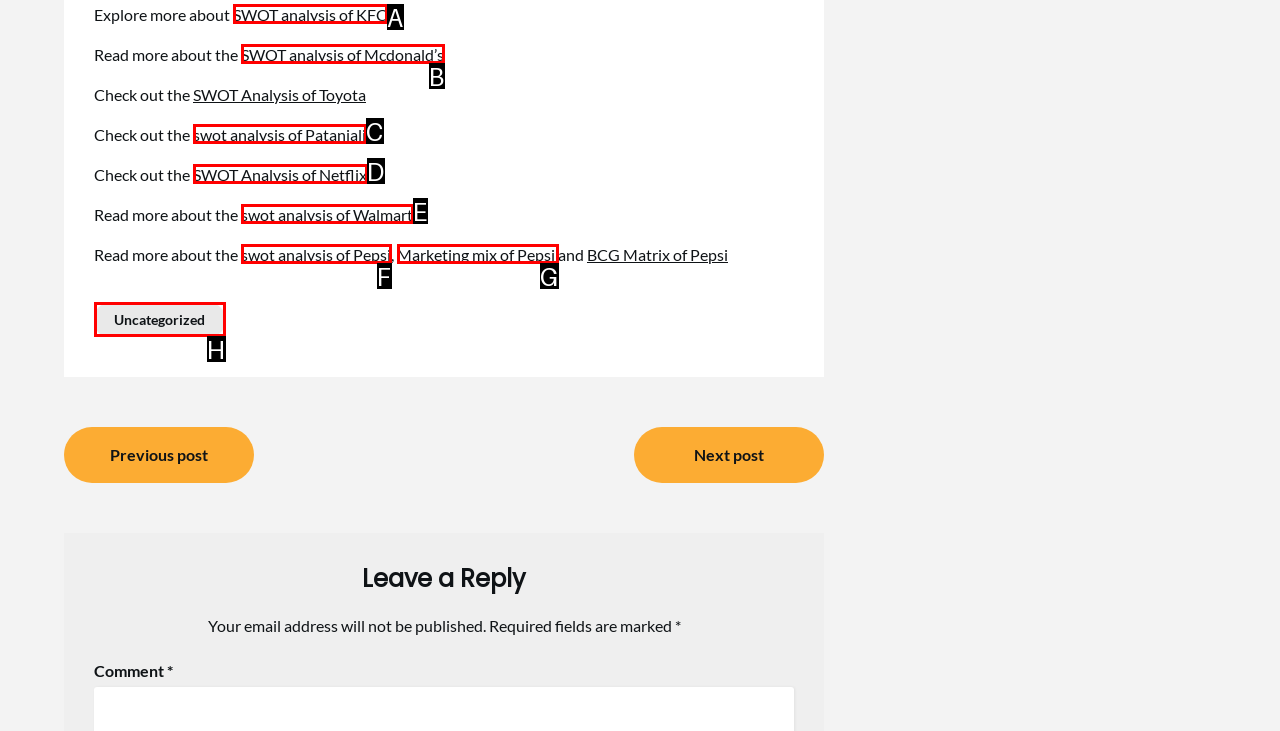Determine which option fits the element description: swot analysis of Walmart
Answer with the option’s letter directly.

E